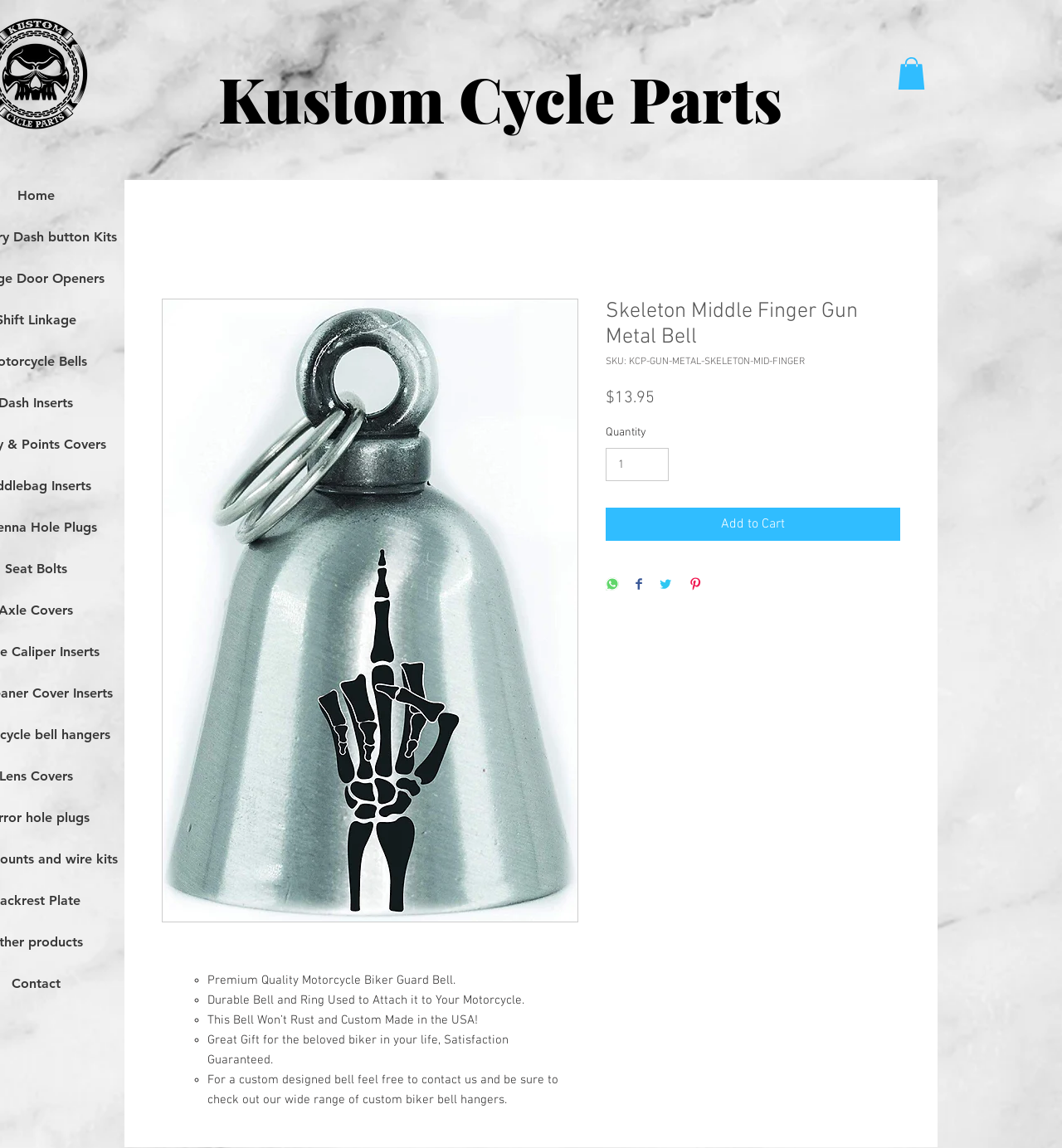What is the price of the Skeleton Middle Finger Gun Metal Bell?
Refer to the image and provide a detailed answer to the question.

I found the price of the Skeleton Middle Finger Gun Metal Bell by looking at the text next to the 'Price' label, which is '$13.95'.